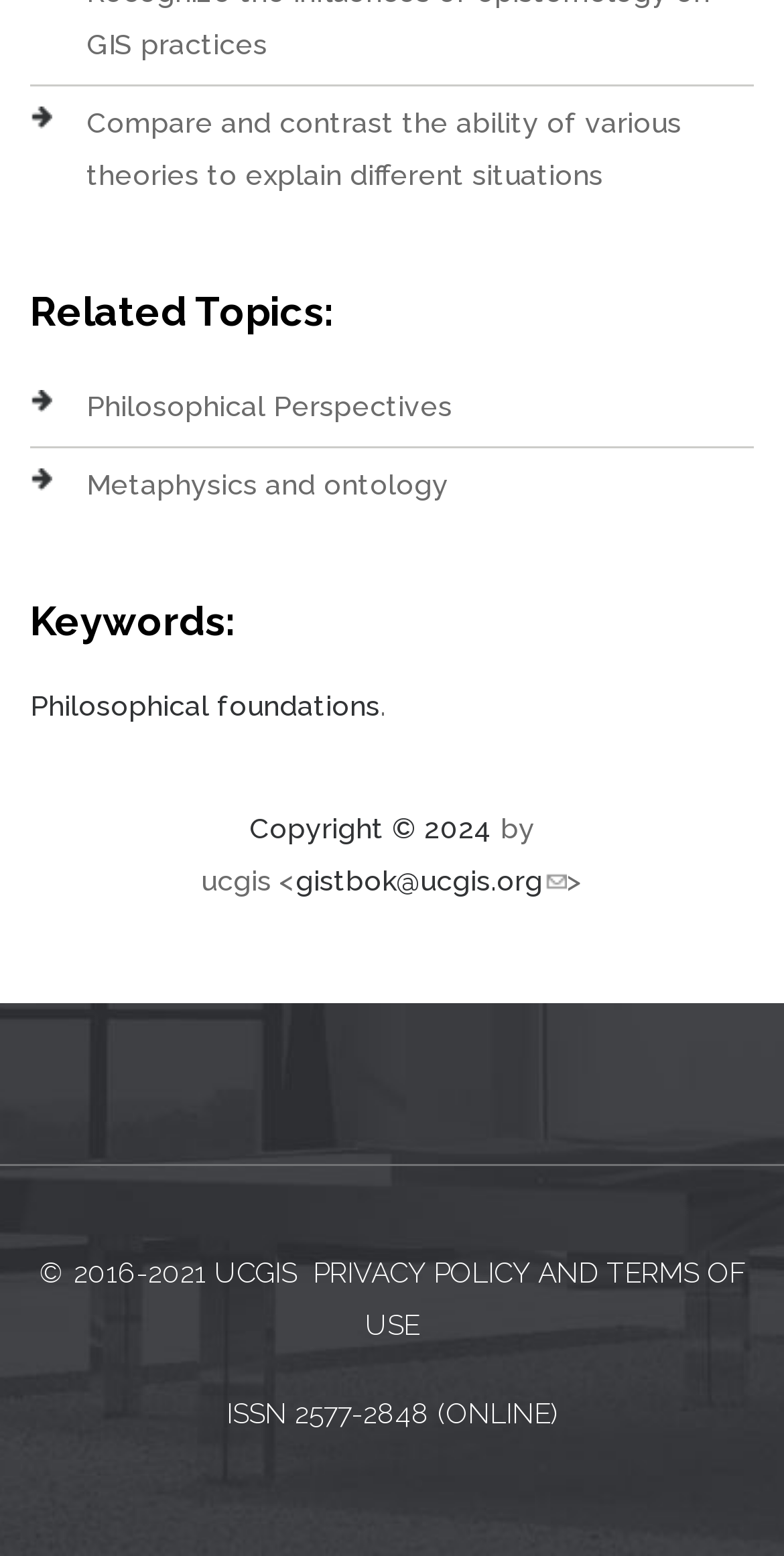What is the topic of comparison?
Answer briefly with a single word or phrase based on the image.

Theories